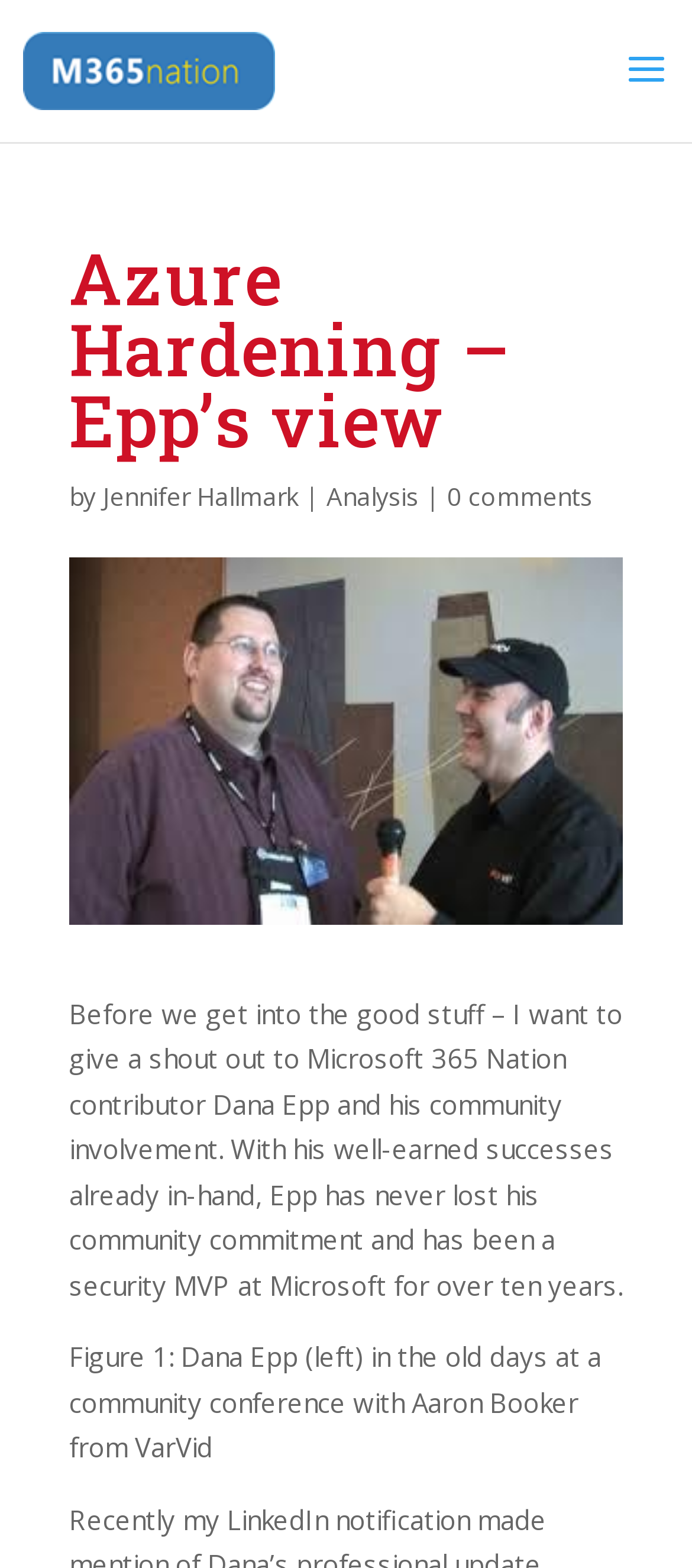With reference to the screenshot, provide a detailed response to the question below:
What is the name of the security MVP at Microsoft?

The answer can be found in the StaticText element that says 'Before we get into the good stuff – I want to give a shout out to Microsoft 365 Nation contributor Dana Epp and his community involvement. With his well-earned successes already in-hand, Epp has never lost his community commitment and has been a security MVP at Microsoft for over ten years.'